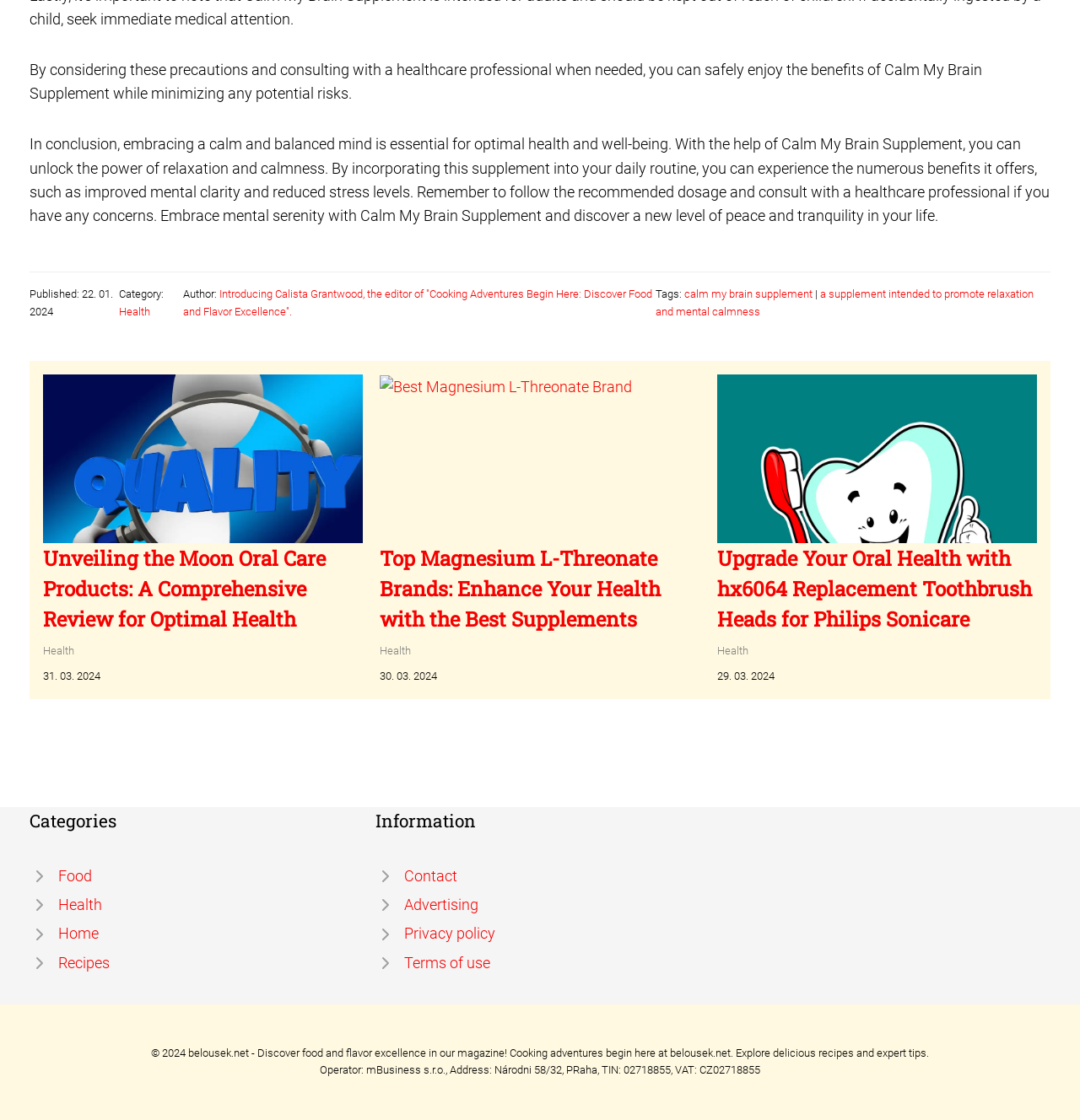Identify the bounding box coordinates of the region that needs to be clicked to carry out this instruction: "Click on Mesquite Grove Golf Course". Provide these coordinates as four float numbers ranging from 0 to 1, i.e., [left, top, right, bottom].

None